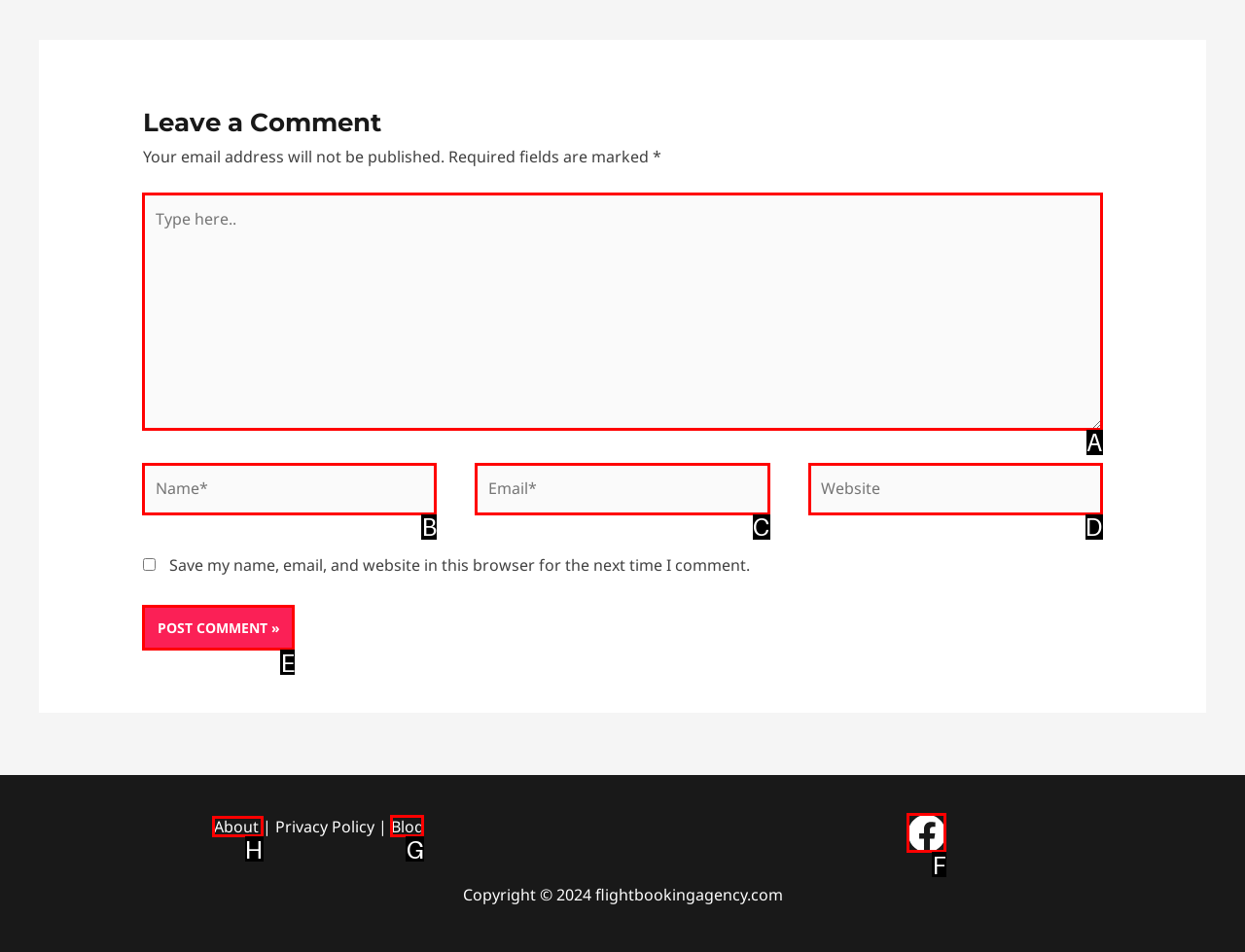Select the HTML element that needs to be clicked to carry out the task: Open the search
Provide the letter of the correct option.

None